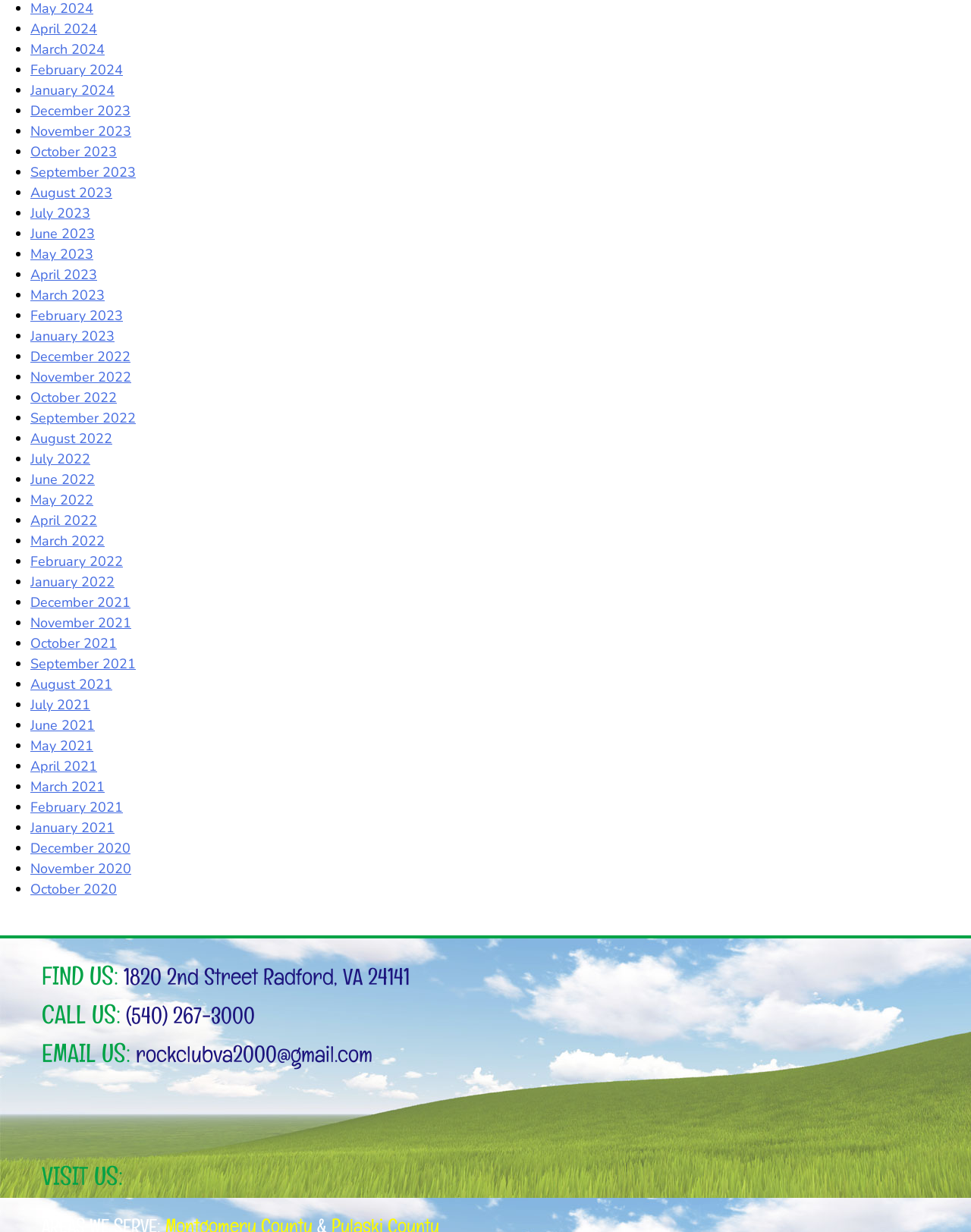Carefully examine the image and provide an in-depth answer to the question: What is the earliest month listed?

By examining the list of links, I found that the earliest month listed is December 2021, which is located at the bottom of the list.